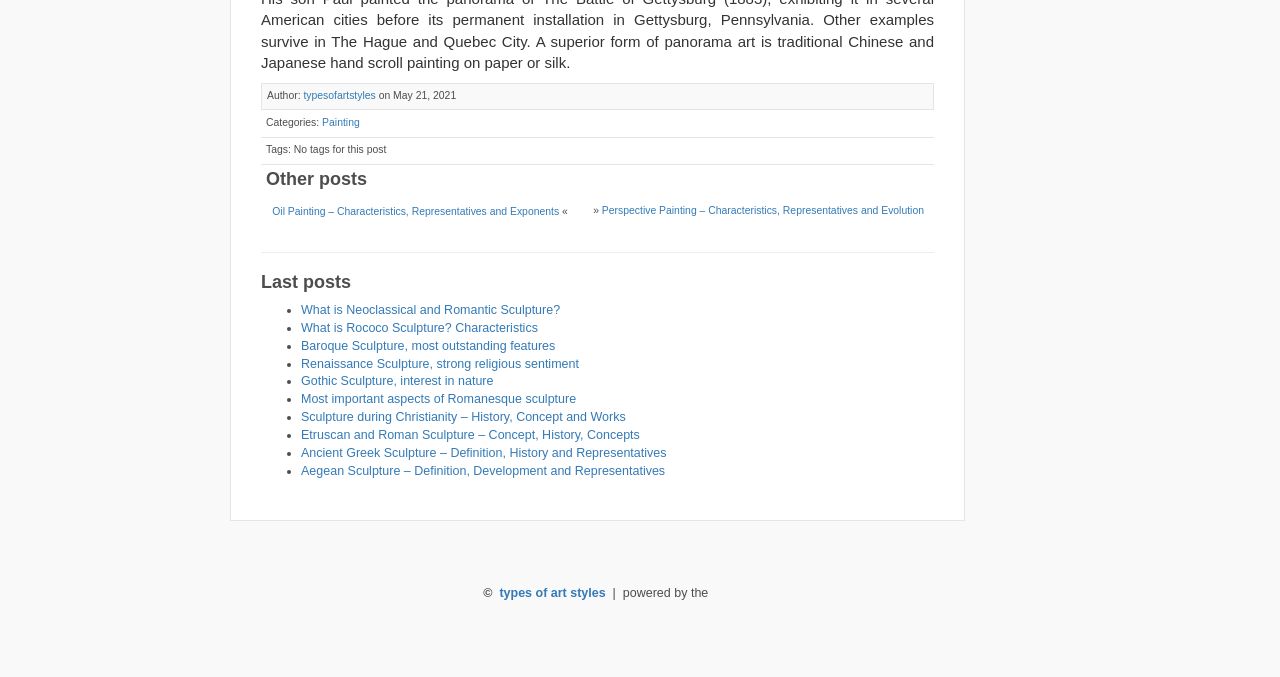Give a one-word or one-phrase response to the question:
What type of posts are listed under 'Last posts'?

Sculpture